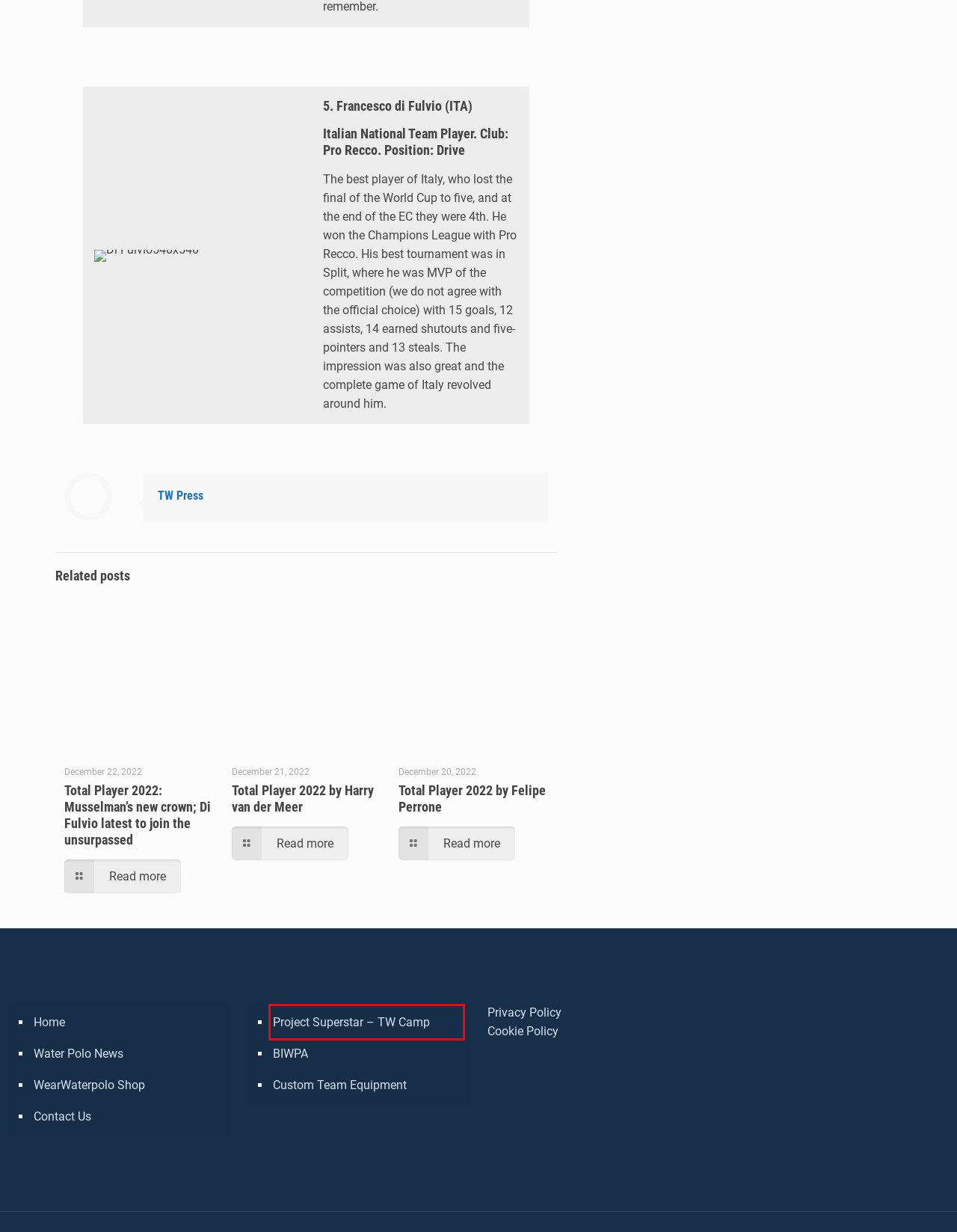You’re provided with a screenshot of a webpage that has a red bounding box around an element. Choose the best matching webpage description for the new page after clicking the element in the red box. The options are:
A. Total Player 2022: Musselman's new crown; Di Fulvio latest to join the unsurpassed - Total Waterpolo
B. Contact Us - Total Waterpolo
C. Cookie Policy of total-waterpolo.com
D. Water polo camp Malta 2023 - Sandro Sukno - Total Waterpolo
E. Total Player Award 2023 - Total Waterpolo
F. TW Press, Author at Total Waterpolo
G. Total Player 2022 by Harry van der Meer - Total Waterpolo
H. Total Player 2022 by Felipe Perrone - Total Waterpolo

D